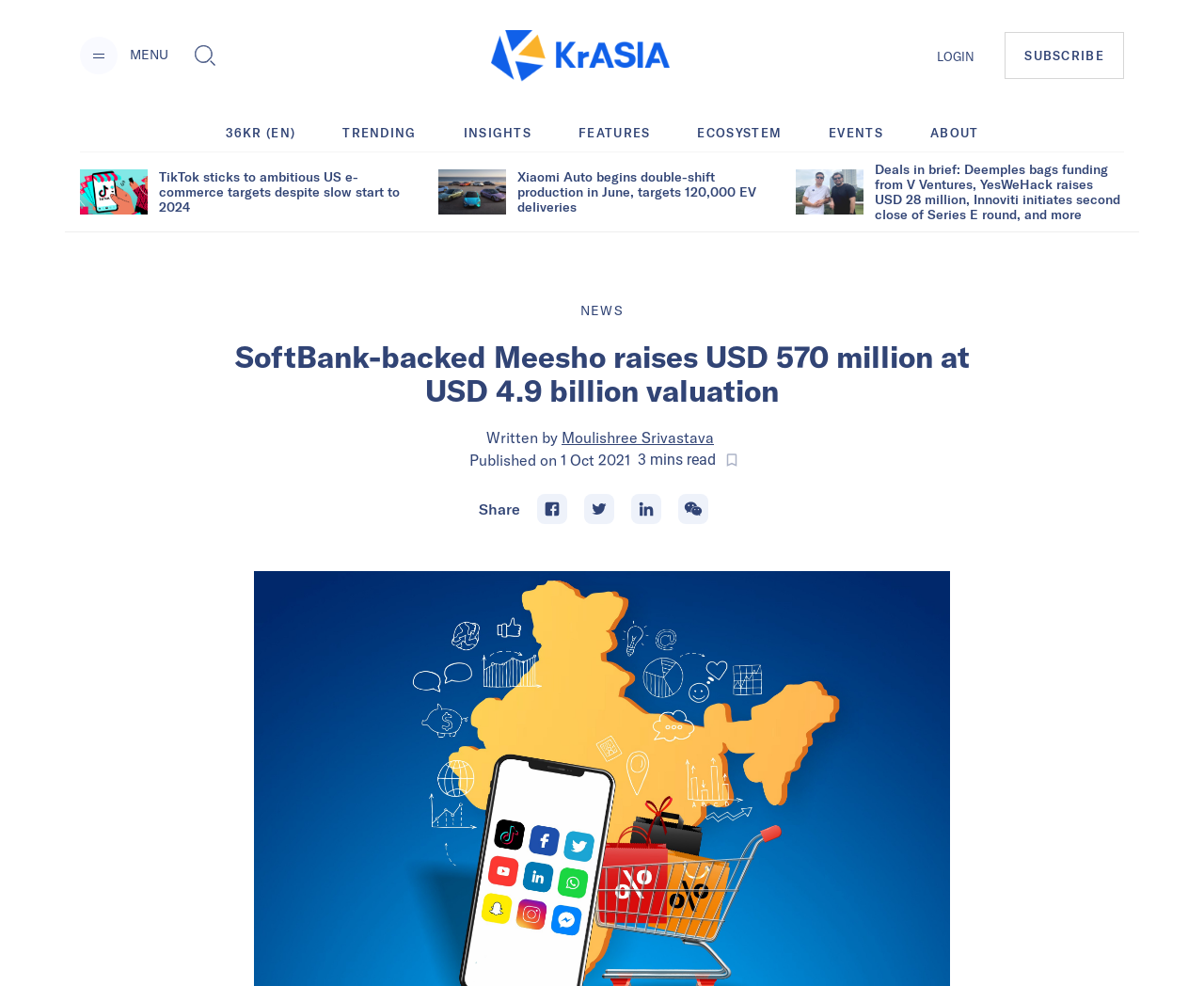Determine the coordinates of the bounding box that should be clicked to complete the instruction: "Read the article about TikTok's e-commerce targets". The coordinates should be represented by four float numbers between 0 and 1: [left, top, right, bottom].

[0.132, 0.171, 0.339, 0.217]